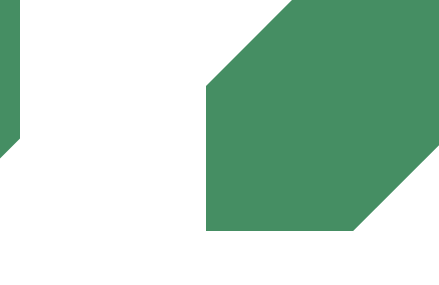What is the name of the ship mentioned in the novella?
Using the image as a reference, give an elaborate response to the question.

The caption states that the novella explores the journey of Ryan Jameson to the Santa Maria, implying that the Santa Maria is a significant location or vessel in the story.